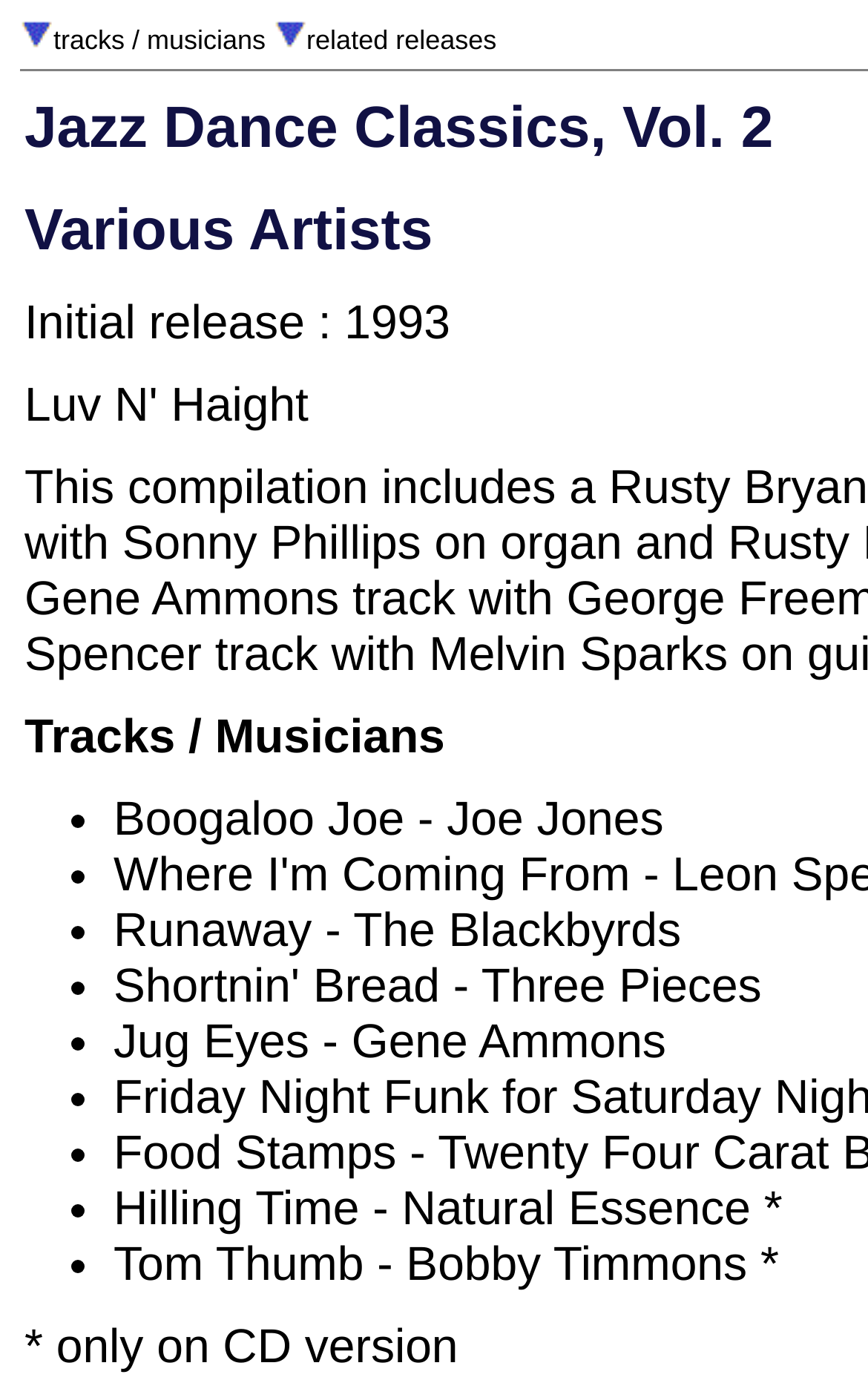How many images are on the page?
Use the screenshot to answer the question with a single word or phrase.

2